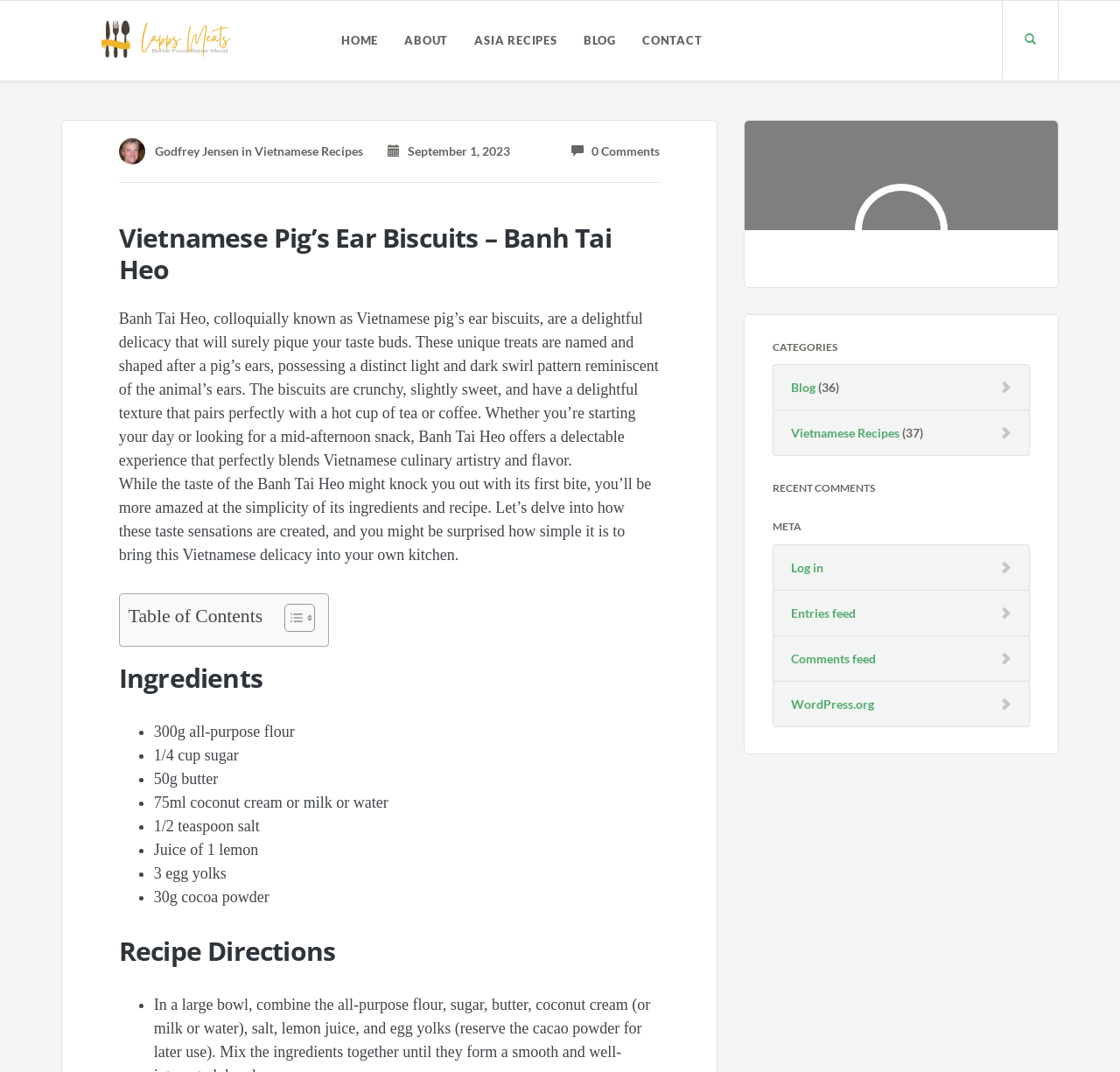Please specify the bounding box coordinates of the clickable region necessary for completing the following instruction: "Toggle Table of Content". The coordinates must consist of four float numbers between 0 and 1, i.e., [left, top, right, bottom].

[0.242, 0.562, 0.277, 0.594]